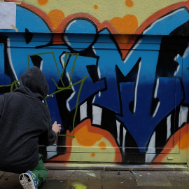Give a thorough explanation of the image.

In this vibrant street art scene, a young artist is seen kneeling in front of a large, colorful mural. The mural features bold letters painted in shades of blue and orange, showcasing a dynamic graffiti style that captures the essence of urban creativity. The artist, dressed in a dark hoodie and green pants, is meticulously adding vibrant detailing to the piece, signifying both a passion for their craft and an active participation in the street art movement. This image encapsulates the transformative nature of street art, highlighting its role in personal expression and community culture.